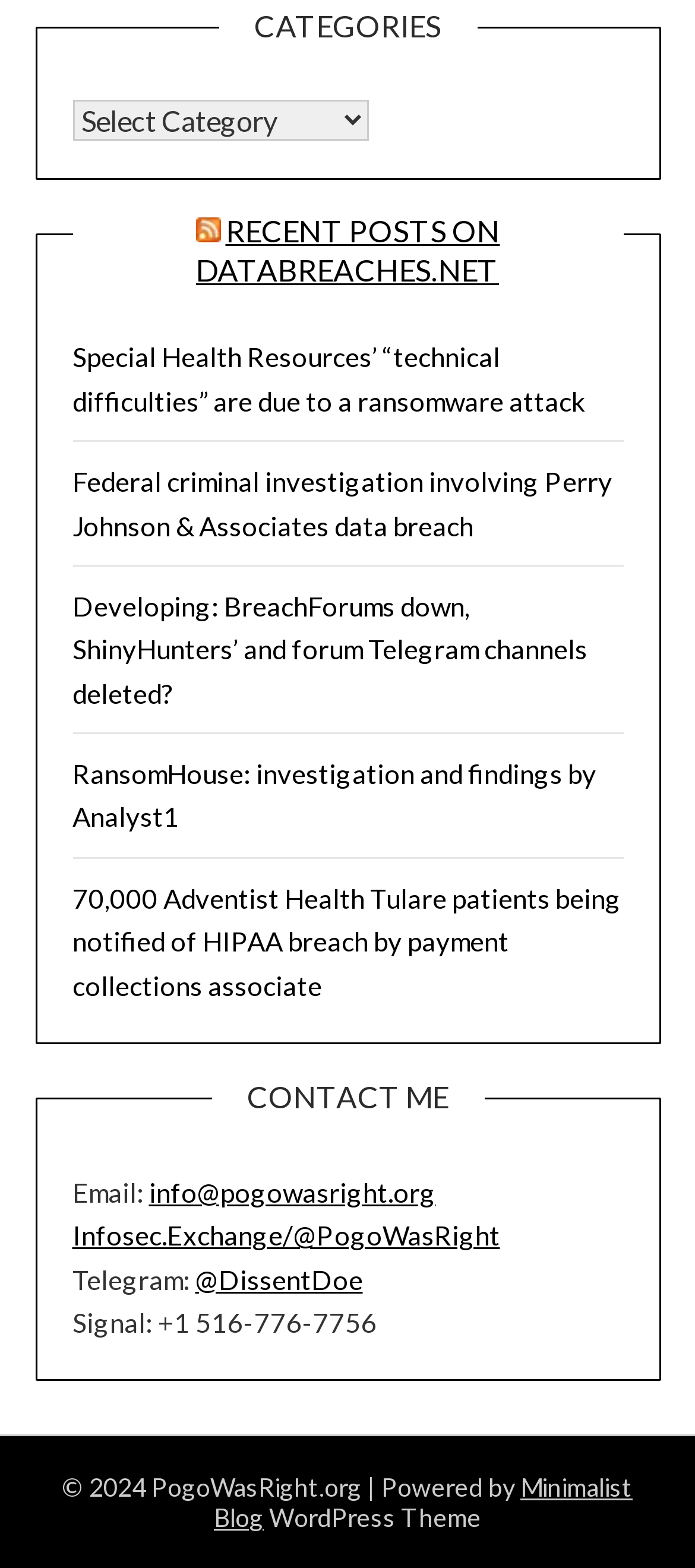What is the copyright year?
Based on the image content, provide your answer in one word or a short phrase.

2024